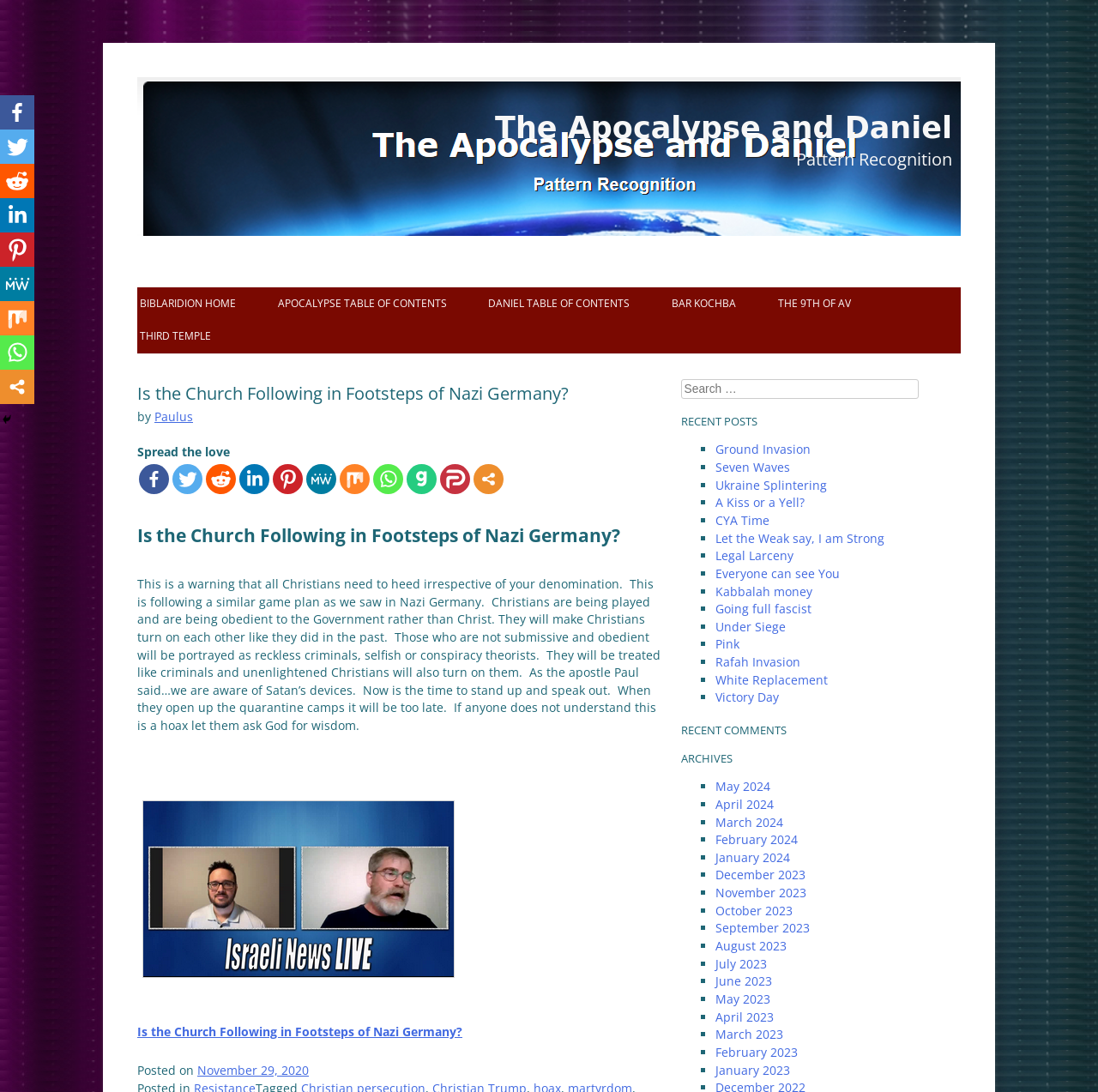Please determine the bounding box coordinates of the section I need to click to accomplish this instruction: "Click on the 'BIBLARIDION HOME' link".

[0.127, 0.263, 0.215, 0.293]